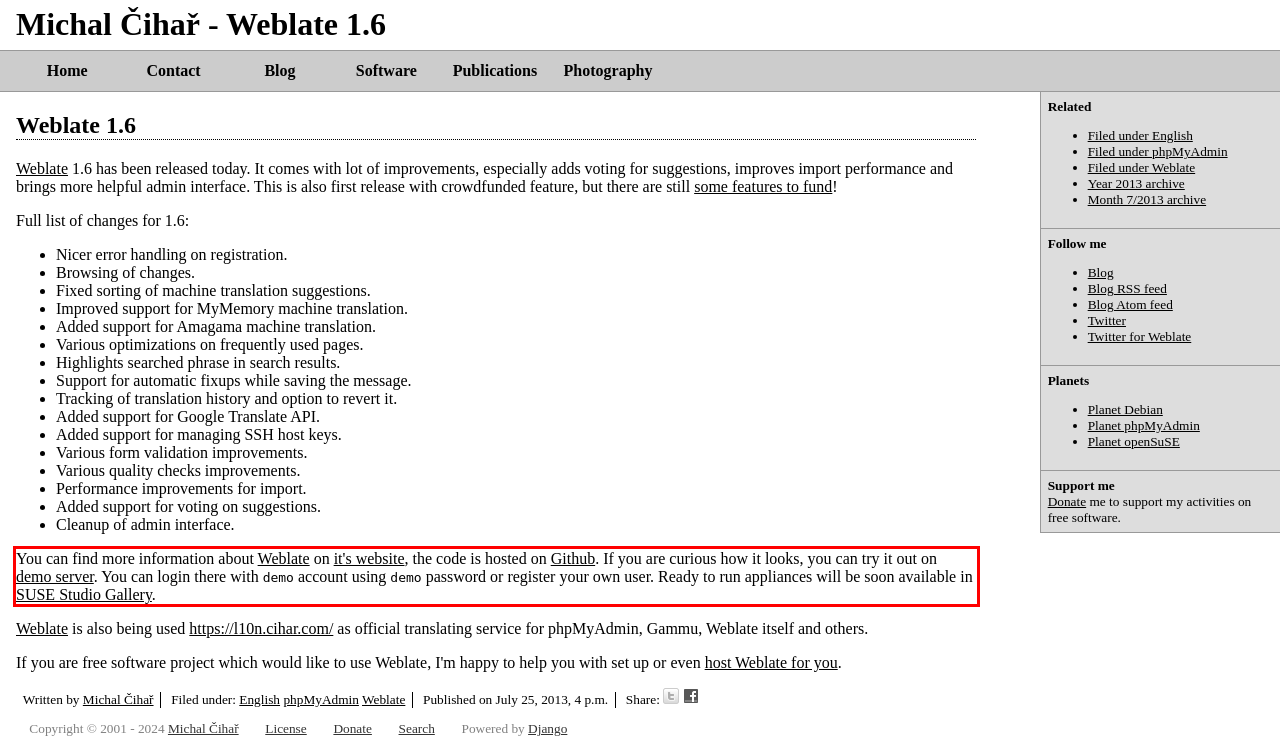Examine the webpage screenshot and use OCR to recognize and output the text within the red bounding box.

You can find more information about Weblate on it's website, the code is hosted on Github. If you are curious how it looks, you can try it out on demo server. You can login there with demo account using demo password or register your own user. Ready to run appliances will be soon available in SUSE Studio Gallery.